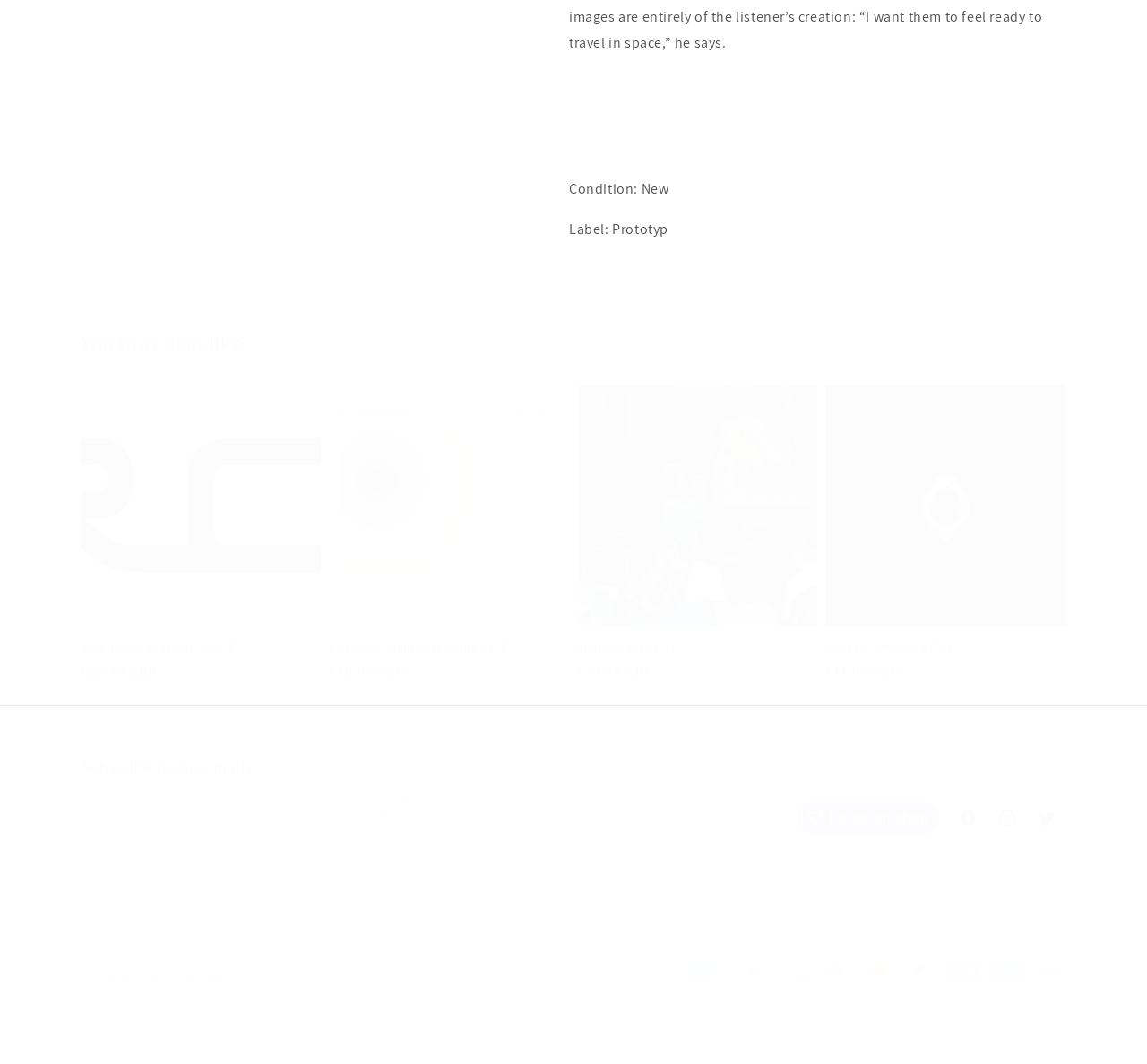Could you find the bounding box coordinates of the clickable area to complete this instruction: "Visit Bear Tree Records"?

[0.102, 0.972, 0.175, 0.983]